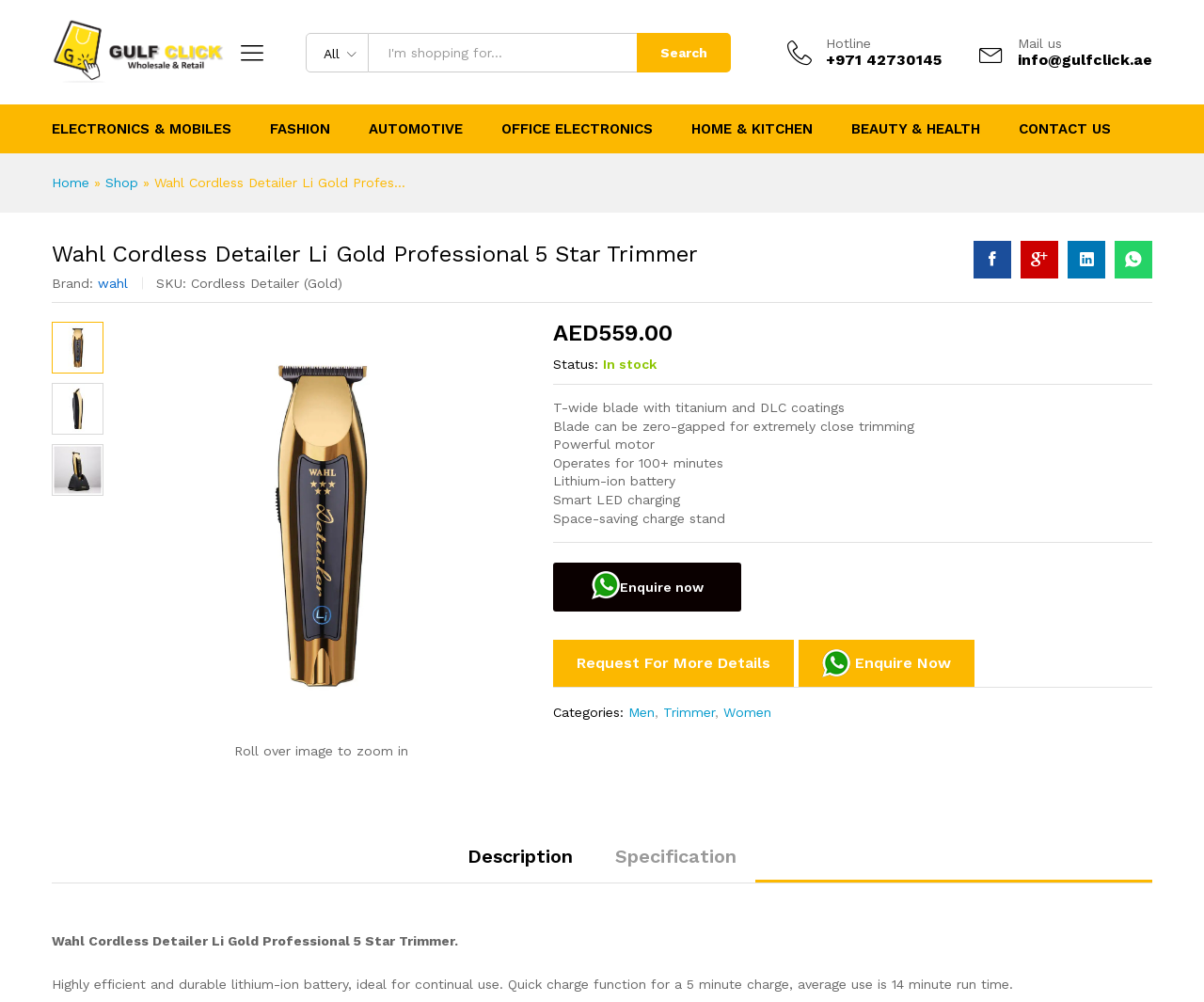What is the brand of the product?
Based on the screenshot, provide a one-word or short-phrase response.

Wahl